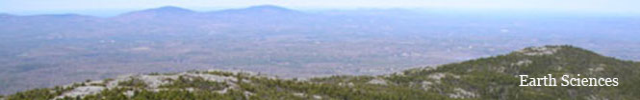What is the location of the text 'Earth Sciences'?
Using the image, give a concise answer in the form of a single word or short phrase.

Strategically within the image